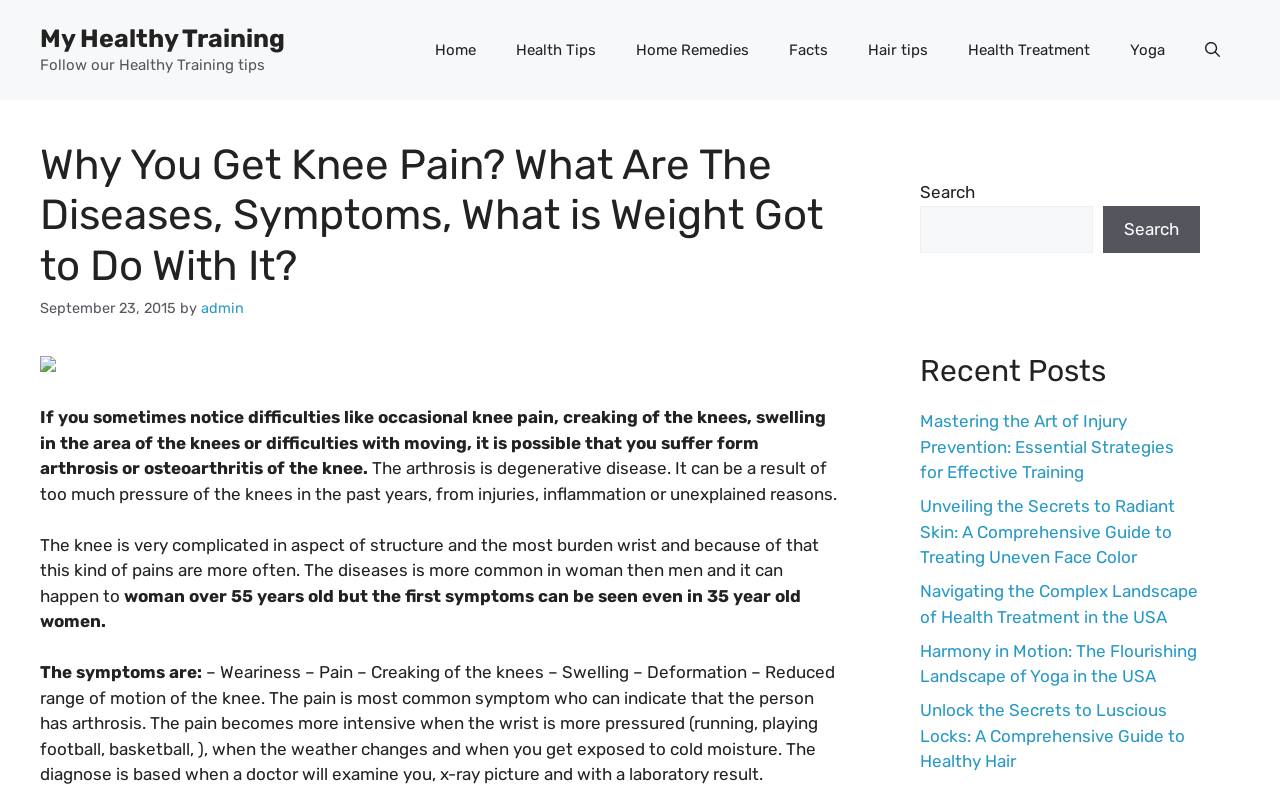Could you locate the bounding box coordinates for the section that should be clicked to accomplish this task: "Read the article about 'Why You Get Knee Pain?'".

[0.031, 0.175, 0.656, 0.363]